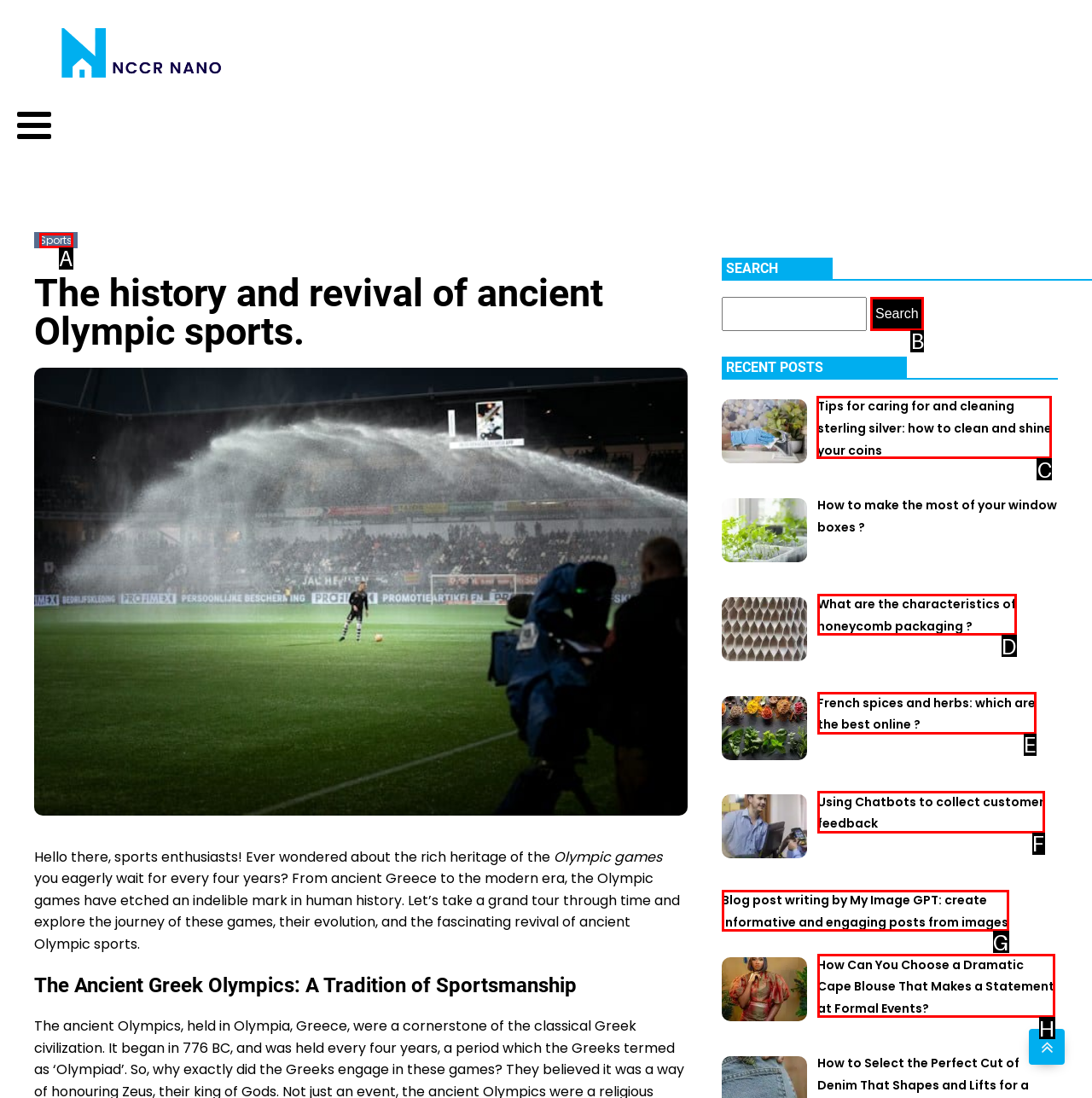Tell me the letter of the UI element I should click to accomplish the task: Explore the 'Tips for caring for and cleaning sterling silver' post based on the choices provided in the screenshot.

C